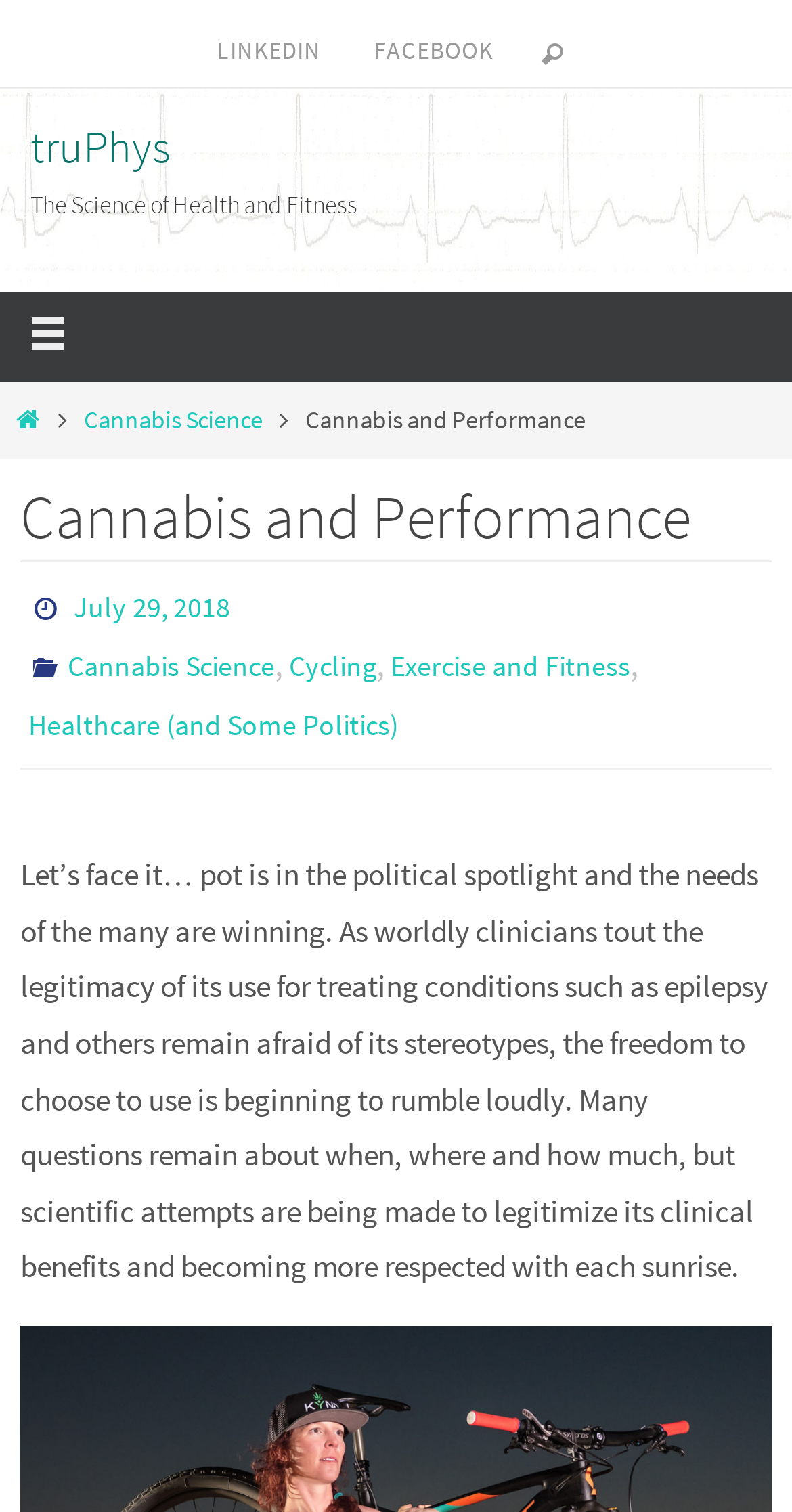Specify the bounding box coordinates of the area that needs to be clicked to achieve the following instruction: "Click the LinkedIn link".

[0.248, 0.016, 0.431, 0.052]